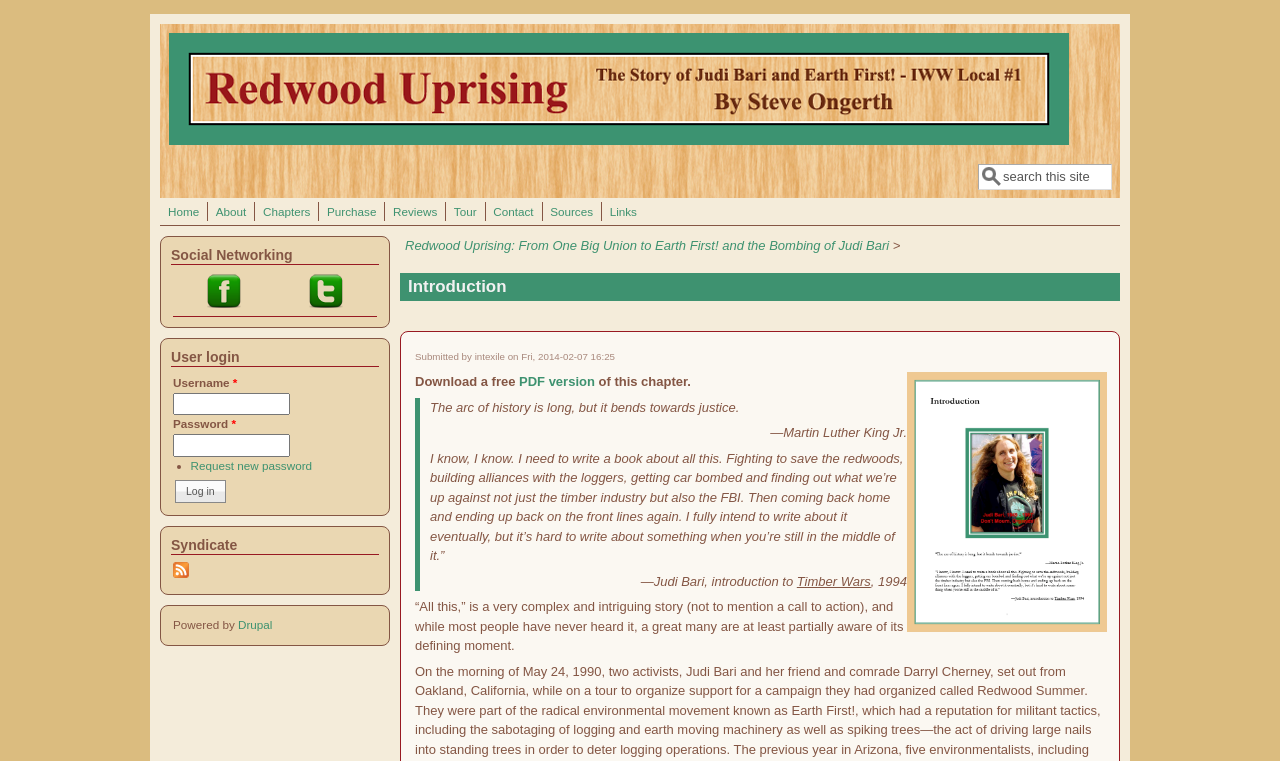What is the purpose of the 'Log in' button?
Using the picture, provide a one-word or short phrase answer.

To log in to the site